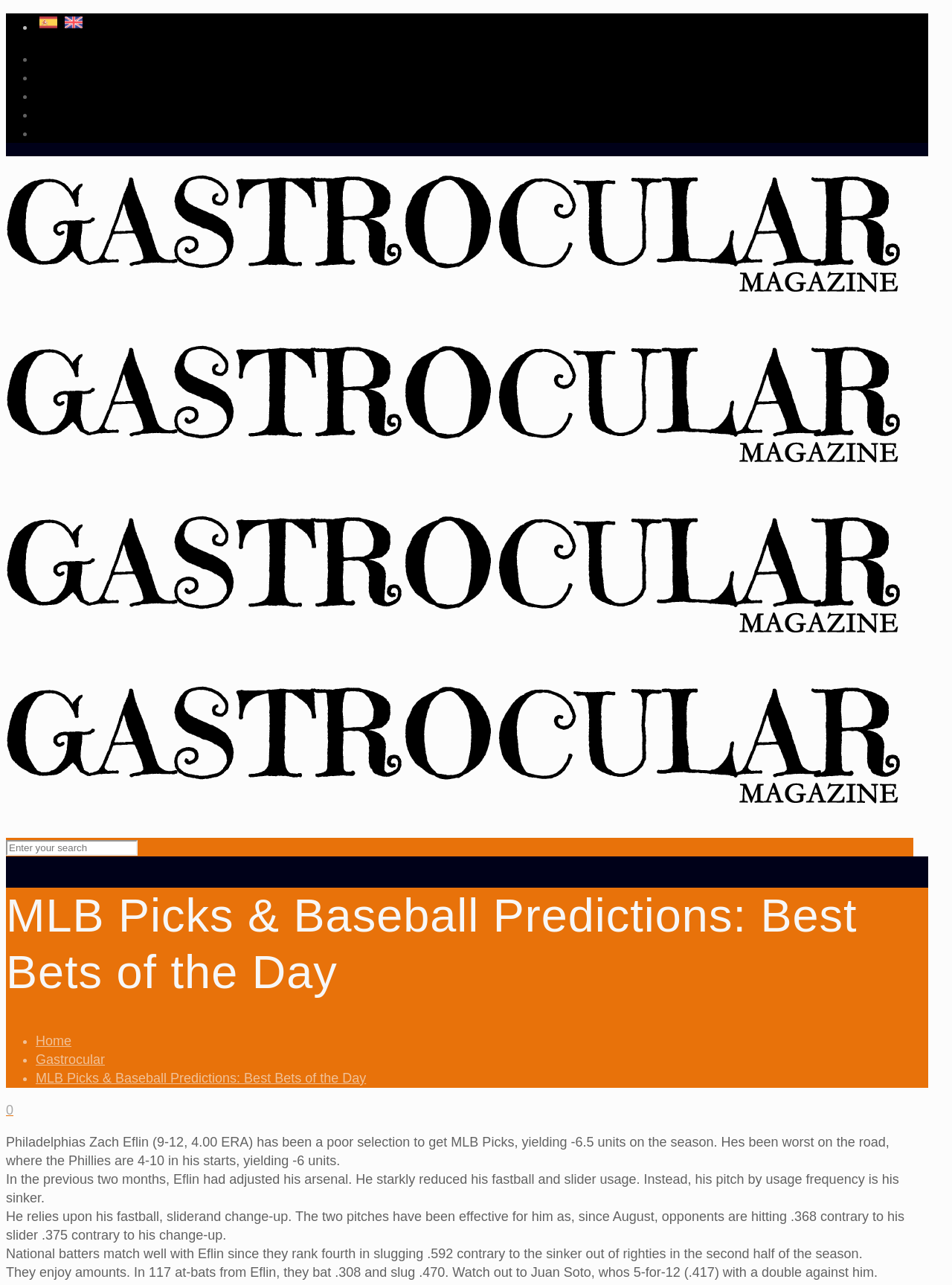Determine which piece of text is the heading of the webpage and provide it.

MLB Picks & Baseball Predictions: Best Bets of the Day